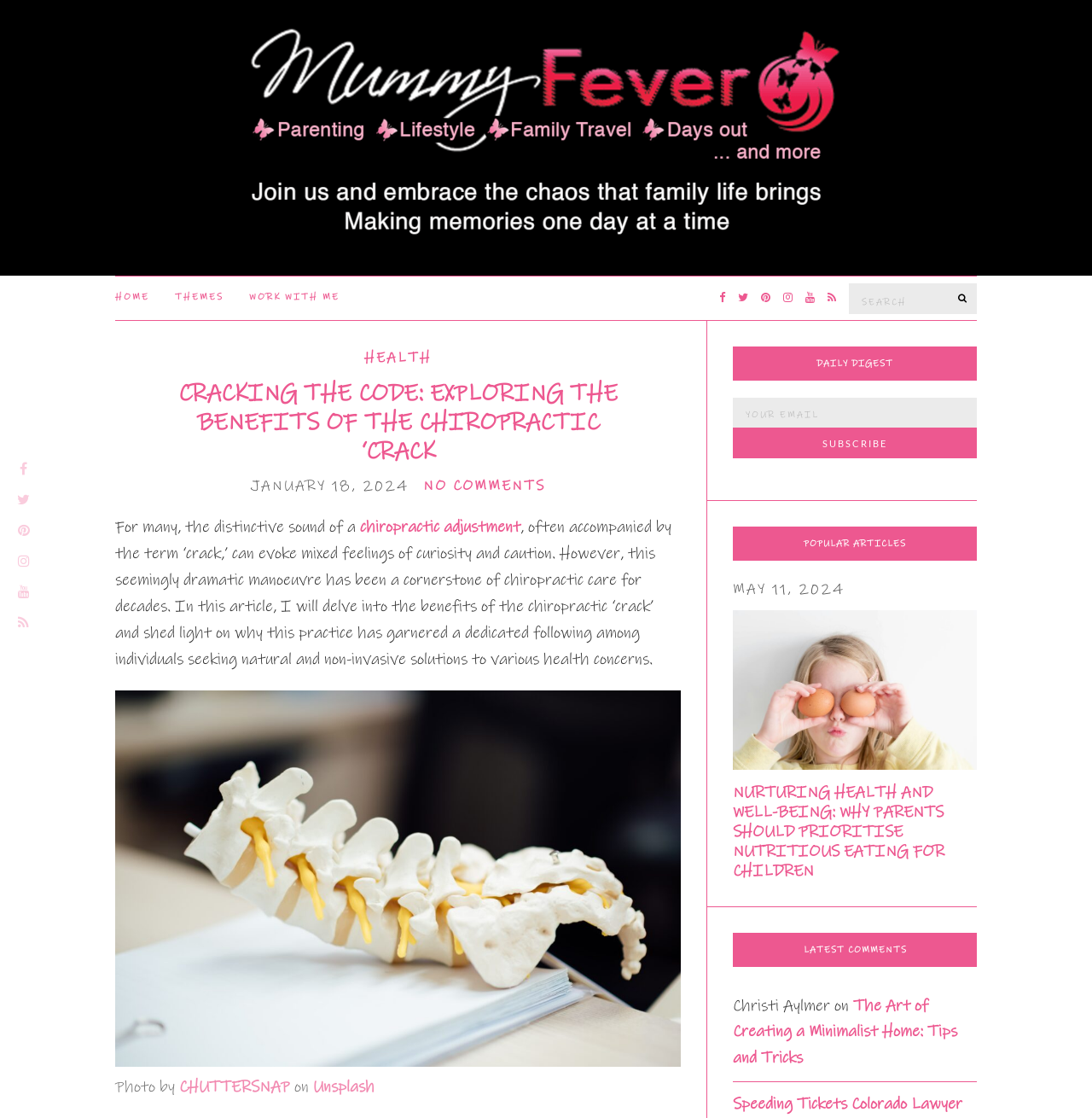Describe all significant elements and features of the webpage.

This webpage is an article titled "Cracking the Code: Exploring the Benefits of the Chiropractic 'Crack" on a blog called "Mummy Fever". The top section of the page features a navigation menu with links to "HOME", "THEMES", and "WORK WITH ME". To the right of this menu, there is a search bar with a magnifying glass icon and a "SEARCH" button.

Below the navigation menu, there is a heading with the title of the article, accompanied by a timestamp indicating that it was published on January 18, 2024. The article begins with a brief introduction, followed by a figure with a caption crediting the photo to "CHUTTERSNAP" on Unsplash.

The main content of the article is divided into several paragraphs, discussing the benefits of chiropractic care and the "crack" associated with it. There are no images within the article itself, but there is a figure with a caption at the bottom of the page.

To the right of the article, there are three sections: "DAILY DIGEST", "POPULAR ARTICLES", and "LATEST COMMENTS". The "DAILY DIGEST" section features a heading and a subscription form with a "SUBSCRIBE" button. The "POPULAR ARTICLES" section lists an article titled "NURTURING HEALTH AND WELL-BEING: WHY PARENTS SHOULD PRIORITISE NUTRITIOUS EATING FOR CHILDREN" with a timestamp and an image. The "LATEST COMMENTS" section lists two comments from users, with links to other articles.

At the very bottom of the page, there are several social media links and a copyright symbol.